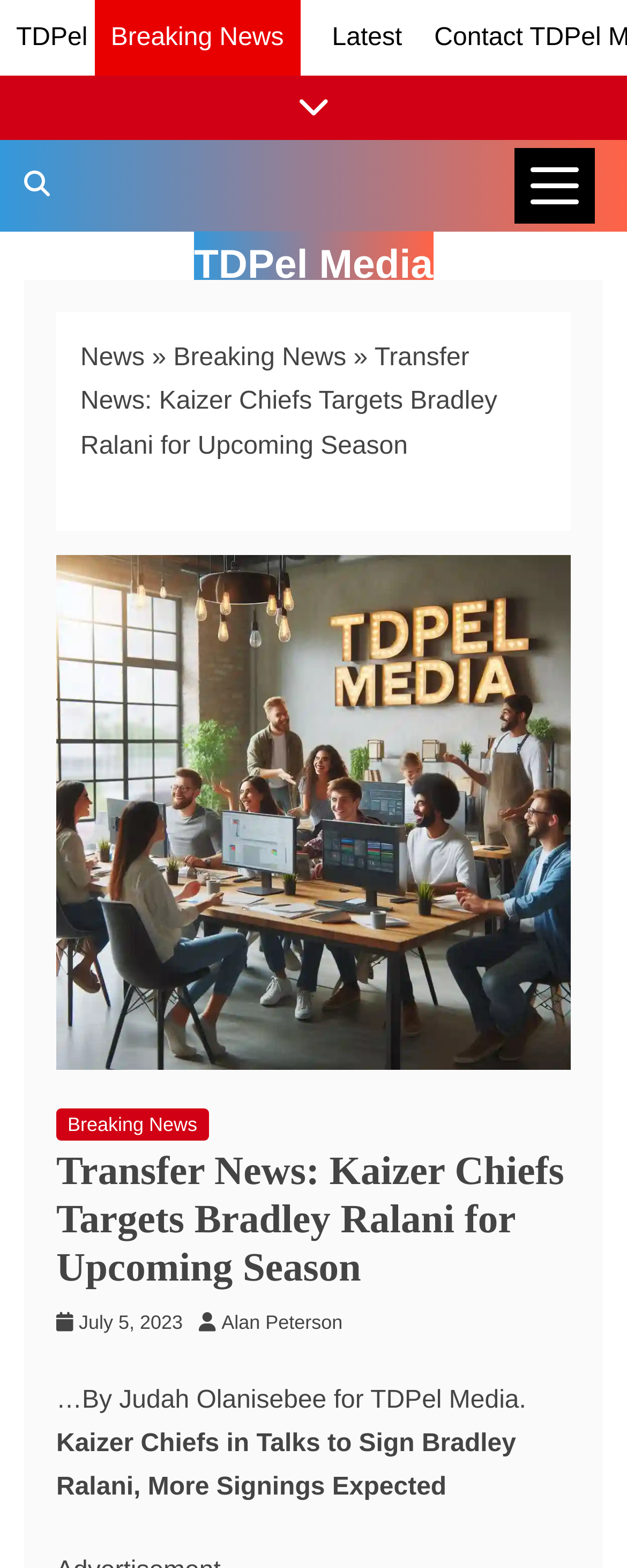Provide a thorough description of this webpage.

The webpage appears to be a news article page, specifically focused on transfer news in the football industry. At the top left, there is a link to "TDPel", which is likely the website's logo or brand name. Next to it, there is a link to "Latest" news. Below these links, there is a button labeled "News Categories" that is not expanded by default.

On the top right, there is a link to "Search TDPel Media" and a navigation menu labeled "breadcrumbs" that shows the article's category hierarchy. The breadcrumbs menu starts with "News", followed by "Breaking News", and finally the title of the current article, "Transfer News: Kaizer Chiefs Targets Bradley Ralani for Upcoming Season".

Below the navigation menu, there is a large image that takes up most of the width of the page, with the article's title written in a heading above it. The article's title is also repeated as a link below the image. The author of the article, Judah Olanisebee, is credited at the bottom of the page, along with a brief summary of the article's content, "Kaizer Chiefs in Talks to Sign Bradley Ralani, More Signings Expected".

There are also several links and timestamps scattered throughout the page, including a link to the publication date, "July 5, 2023", and a link to the author's name, "Alan Peterson". Overall, the page appears to be a news article focused on transfer news in the football industry, with a clear hierarchy of information and easy navigation to related news categories.